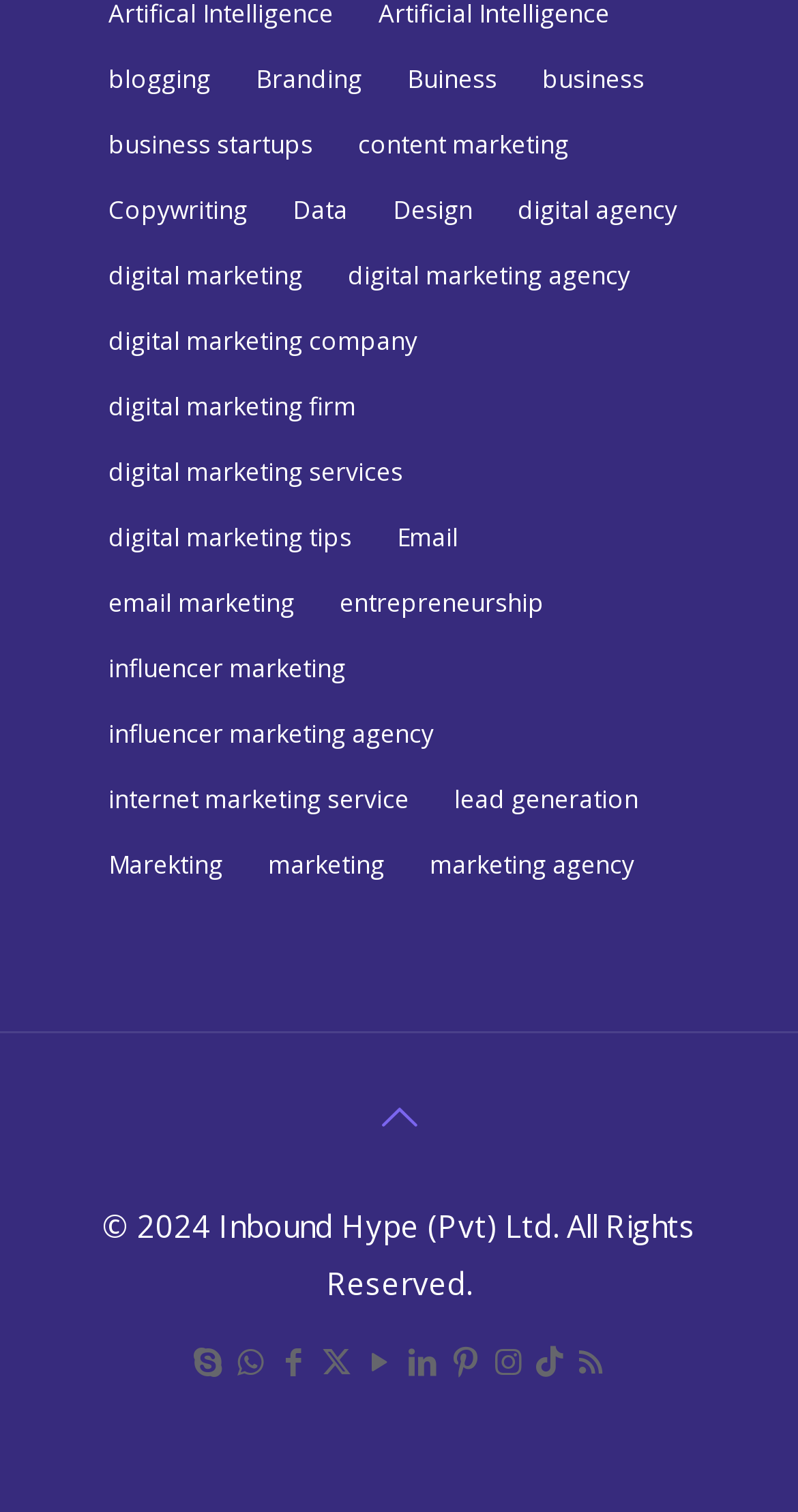Determine the bounding box coordinates for the area that needs to be clicked to fulfill this task: "click on branding". The coordinates must be given as four float numbers between 0 and 1, i.e., [left, top, right, bottom].

[0.3, 0.038, 0.474, 0.068]